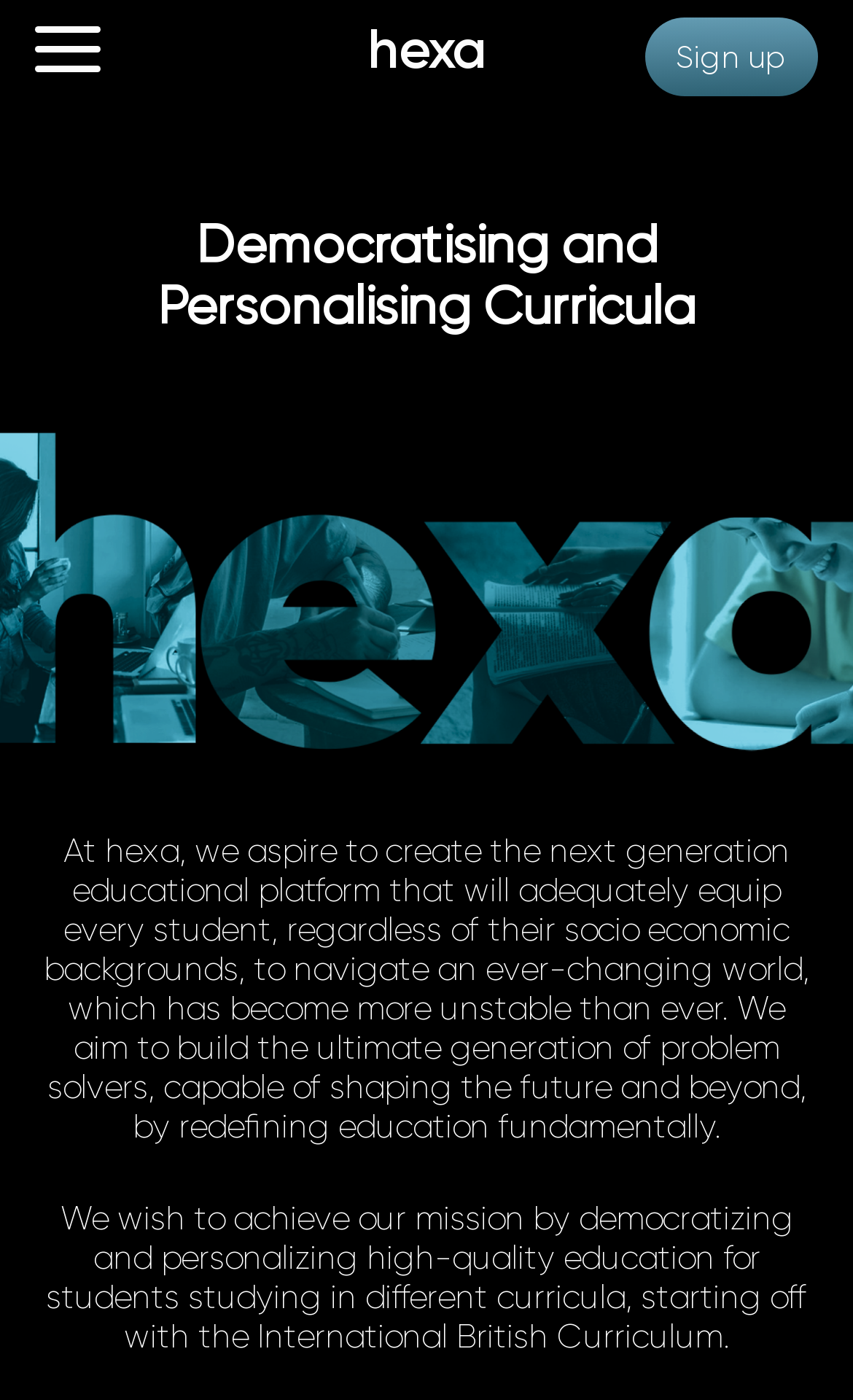Produce a meticulous description of the webpage.

The webpage is about Hexa, an educational platform. At the top left, there is a logo image of Hexa, spanning the entire width of the page. Below the logo, there is a heading that reads "Democratising and Personalising Curricula". 

On the top navigation bar, there are three links: "hexa" located at the center, an empty link on the left, and "Sign up" on the right. 

The main content of the page is divided into two paragraphs. The first paragraph explains Hexa's mission, stating that they aim to create a next-generation educational platform that will equip students from all socio-economic backgrounds to navigate an ever-changing world. The second paragraph elaborates on how they plan to achieve this mission by democratizing and personalizing high-quality education for students studying in different curricula, starting with the International British Curriculum.